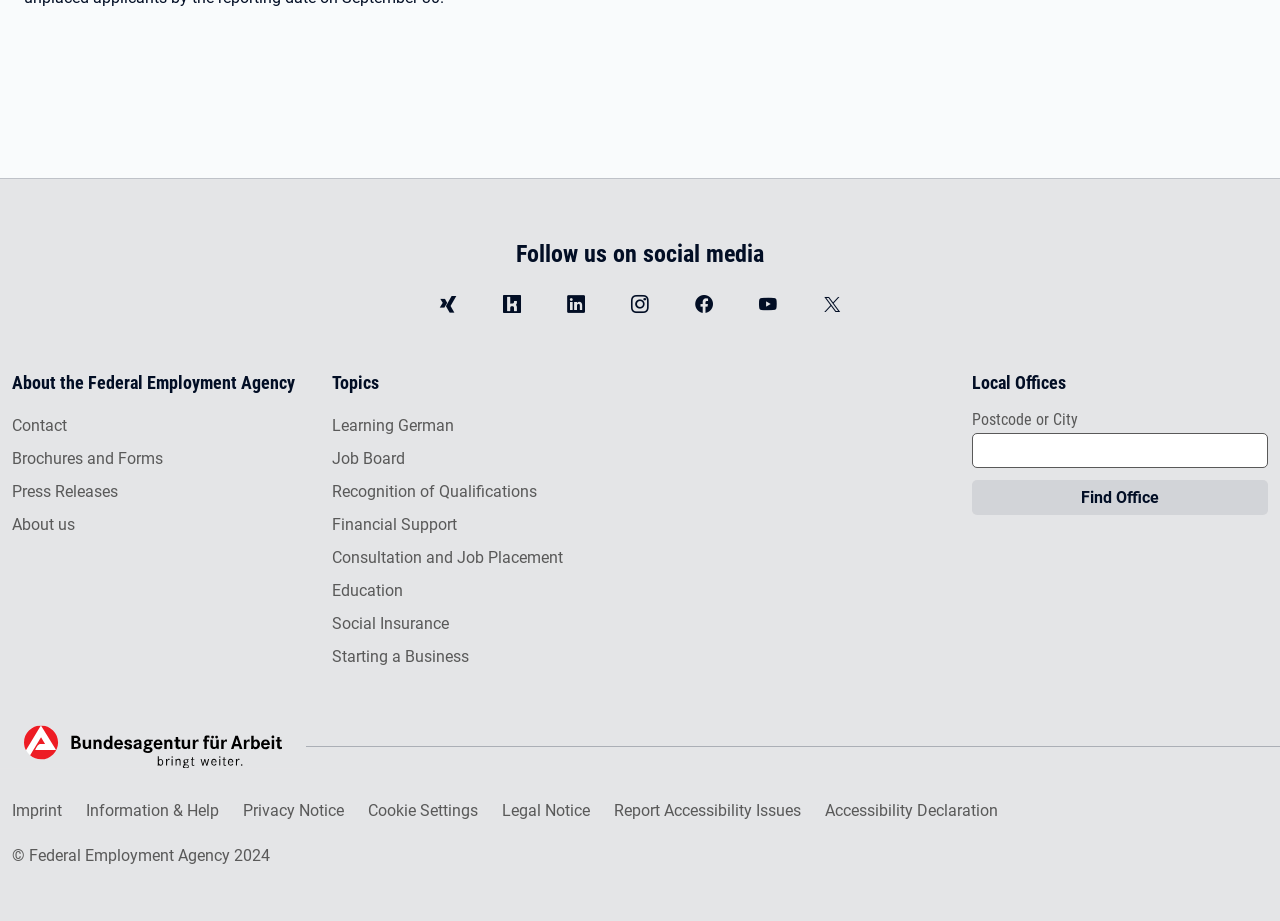Please analyze the image and give a detailed answer to the question:
What is the name of the agency?

The name of the agency can be inferred from the various links and headings on the webpage, such as 'About the Federal Employment Agency' and 'Information about Federal Employment Agency'.